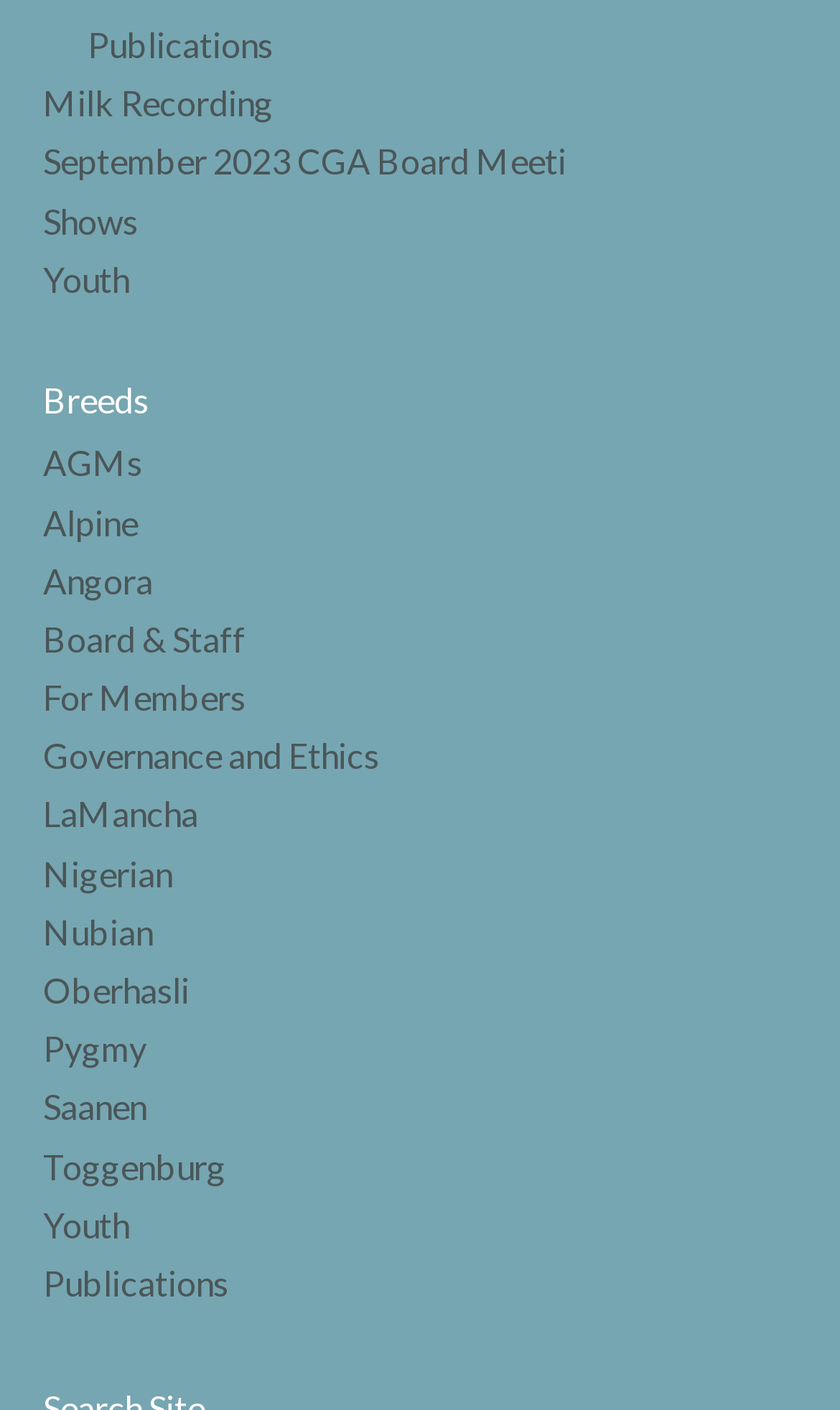What is the last item in the list of links?
Examine the image closely and answer the question with as much detail as possible.

I looked at the list of links and found that the last item is 'Youth', which appears twice in the list.